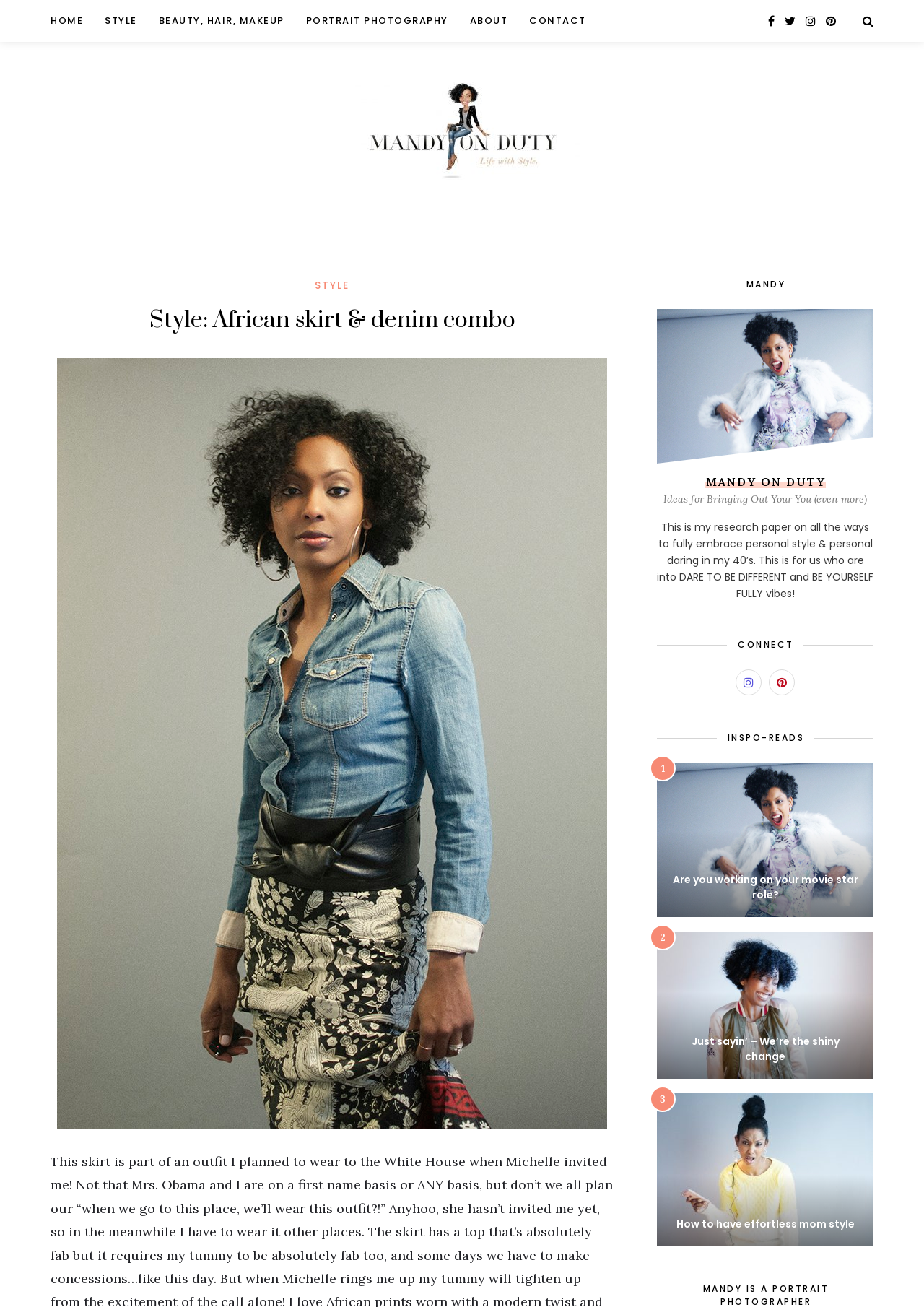For the element described, predict the bounding box coordinates as (top-left x, top-left y, bottom-right x, bottom-right y). All values should be between 0 and 1. Element description: Beauty, Hair, Makeup

[0.171, 0.0, 0.307, 0.032]